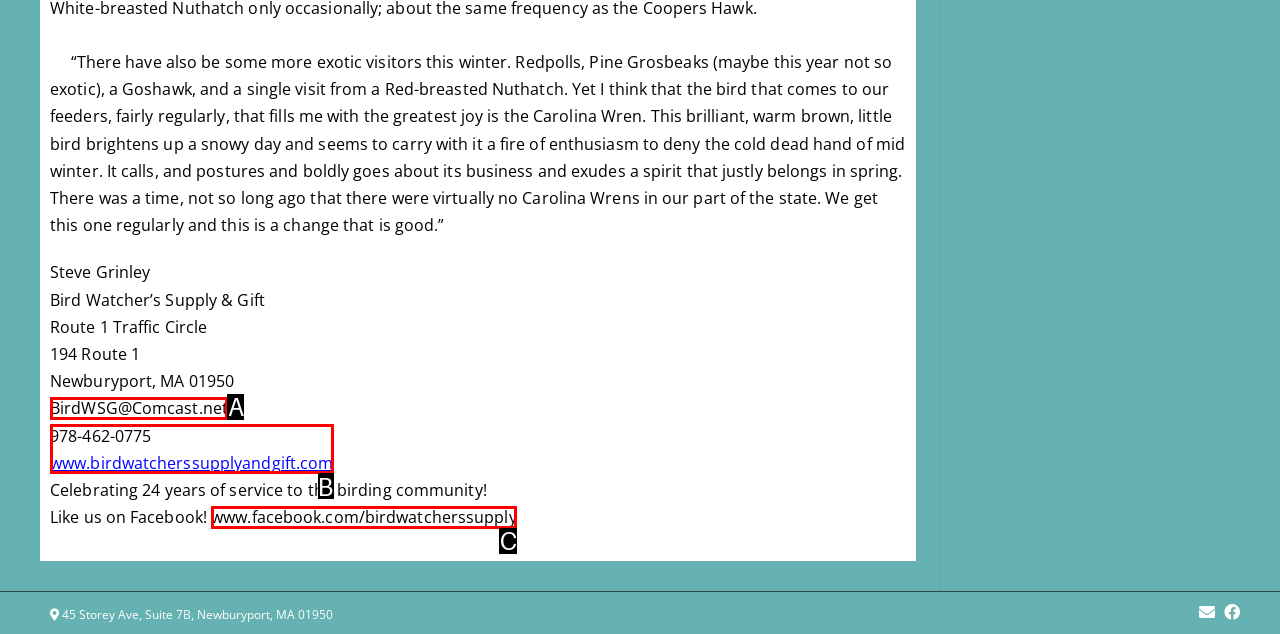From the choices provided, which HTML element best fits the description: www.birdwatcherssupplyandgift.com? Answer with the appropriate letter.

B